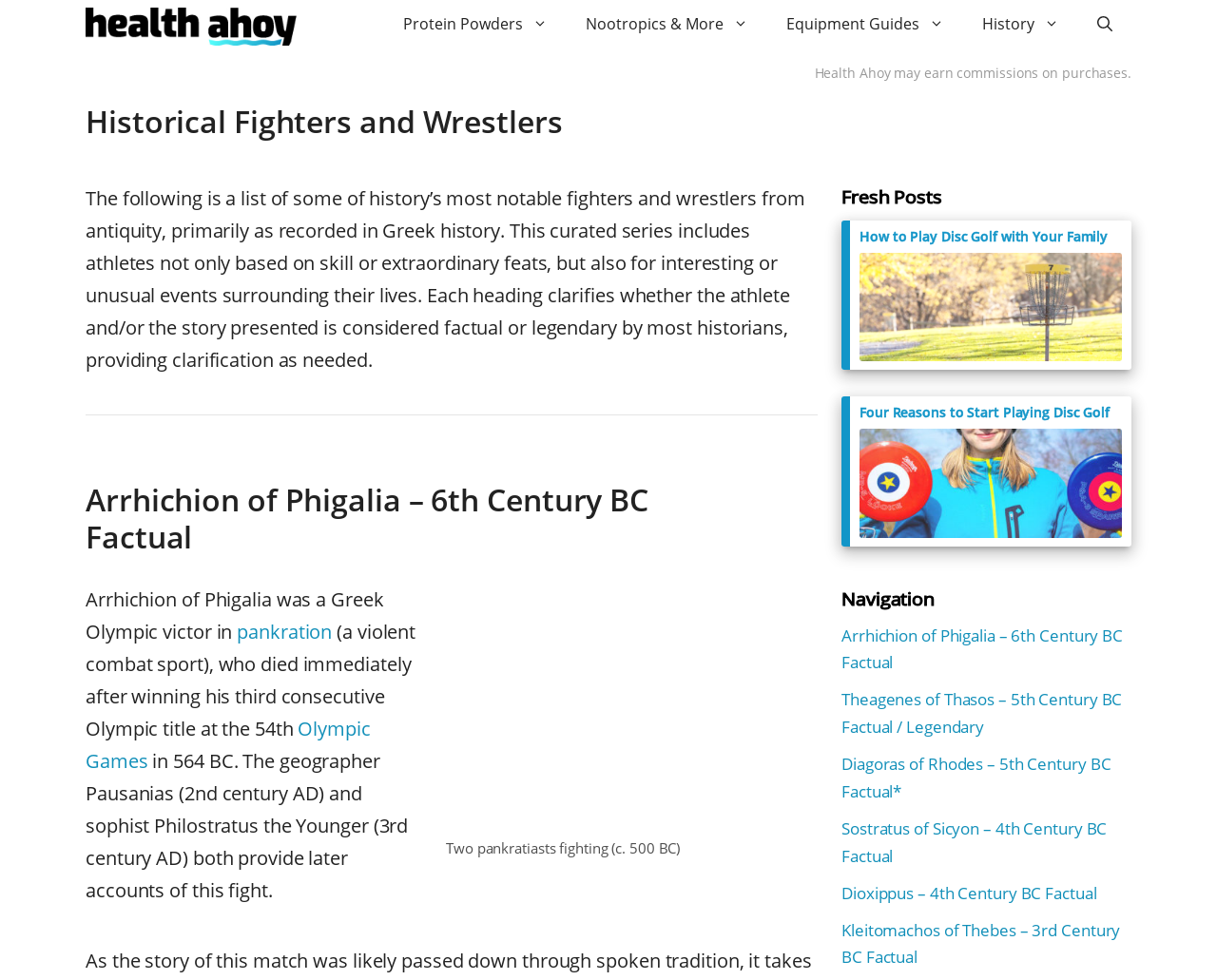Identify the bounding box coordinates of the element that should be clicked to fulfill this task: "Search for something". The coordinates should be provided as four float numbers between 0 and 1, i.e., [left, top, right, bottom].

[0.886, 0.0, 0.93, 0.048]